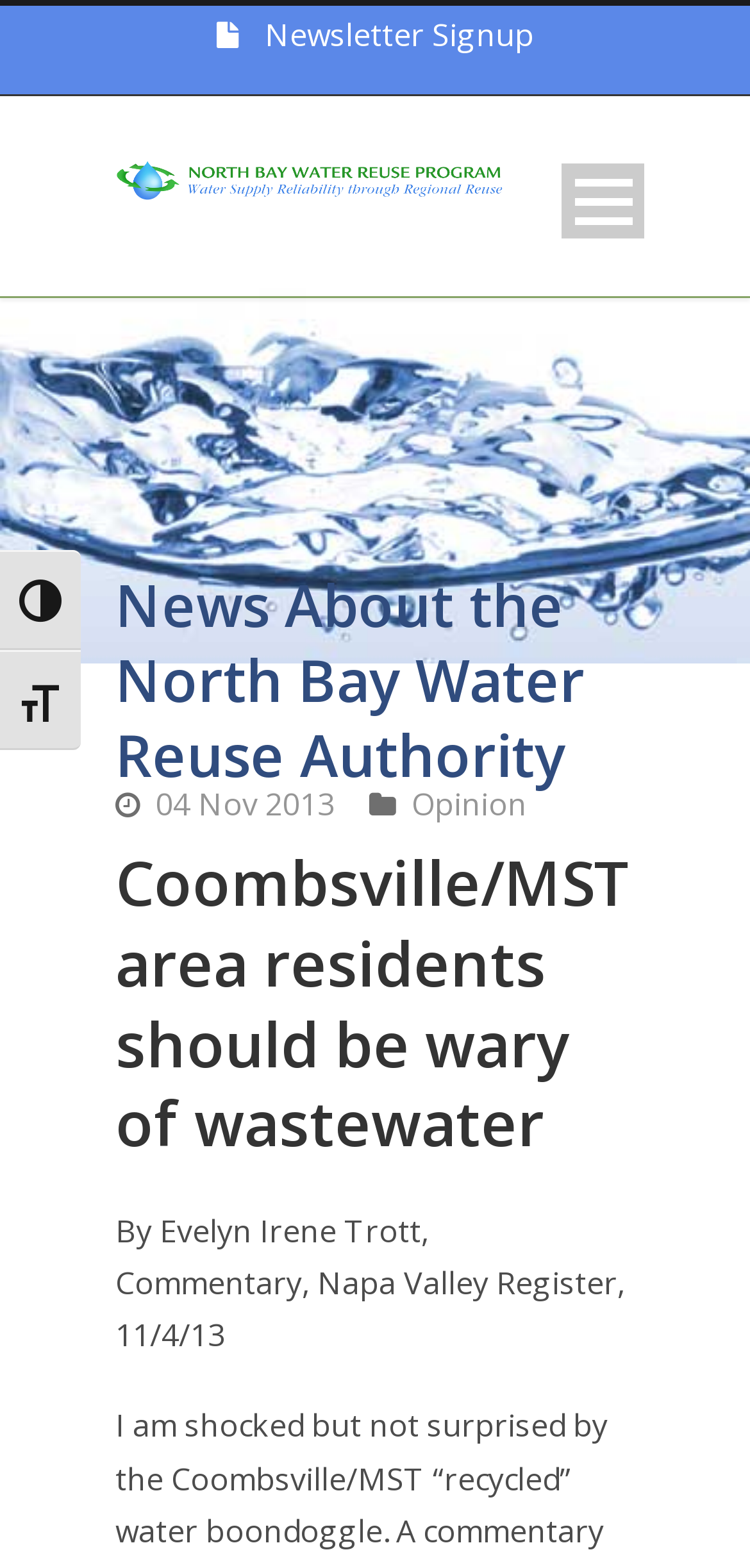Locate the bounding box coordinates of the element I should click to achieve the following instruction: "Join us".

None